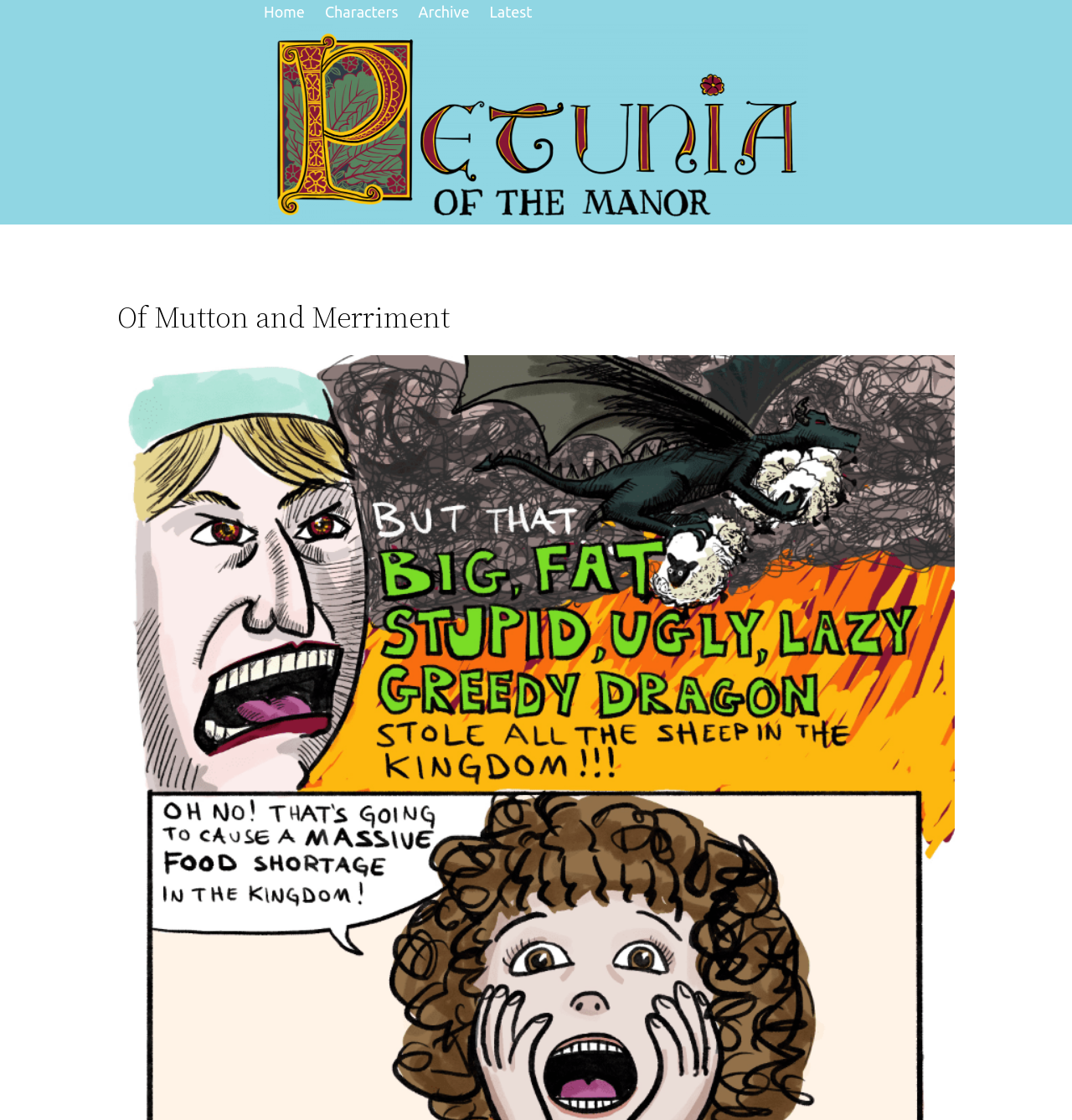Provide a short answer using a single word or phrase for the following question: 
What is the text of the main heading?

Of Mutton and Merriment